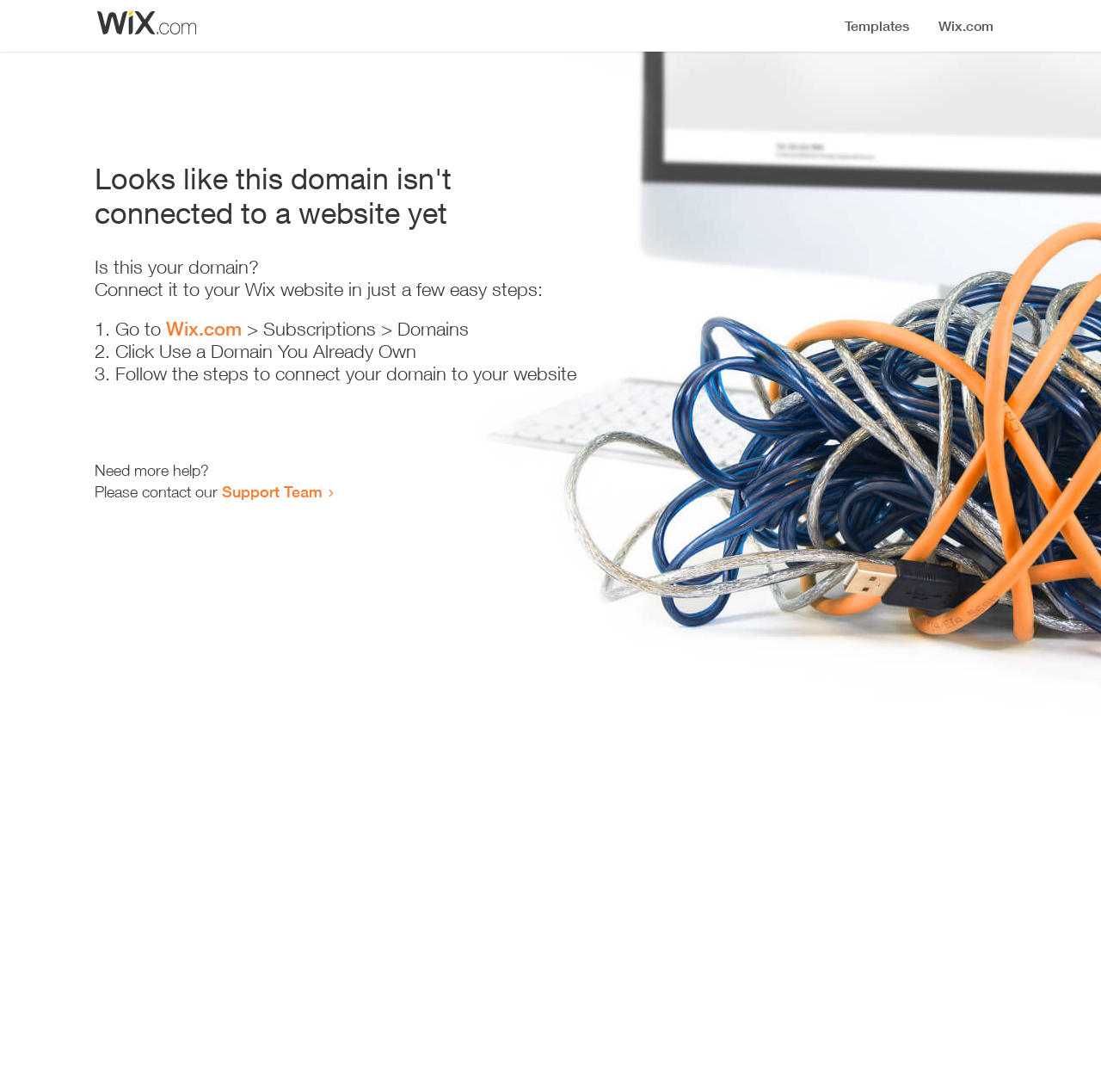What is the purpose of this webpage?
We need a detailed and exhaustive answer to the question. Please elaborate.

The webpage provides a step-by-step guide on how to connect a domain to a Wix website, indicating that its purpose is to assist users in connecting their domains.